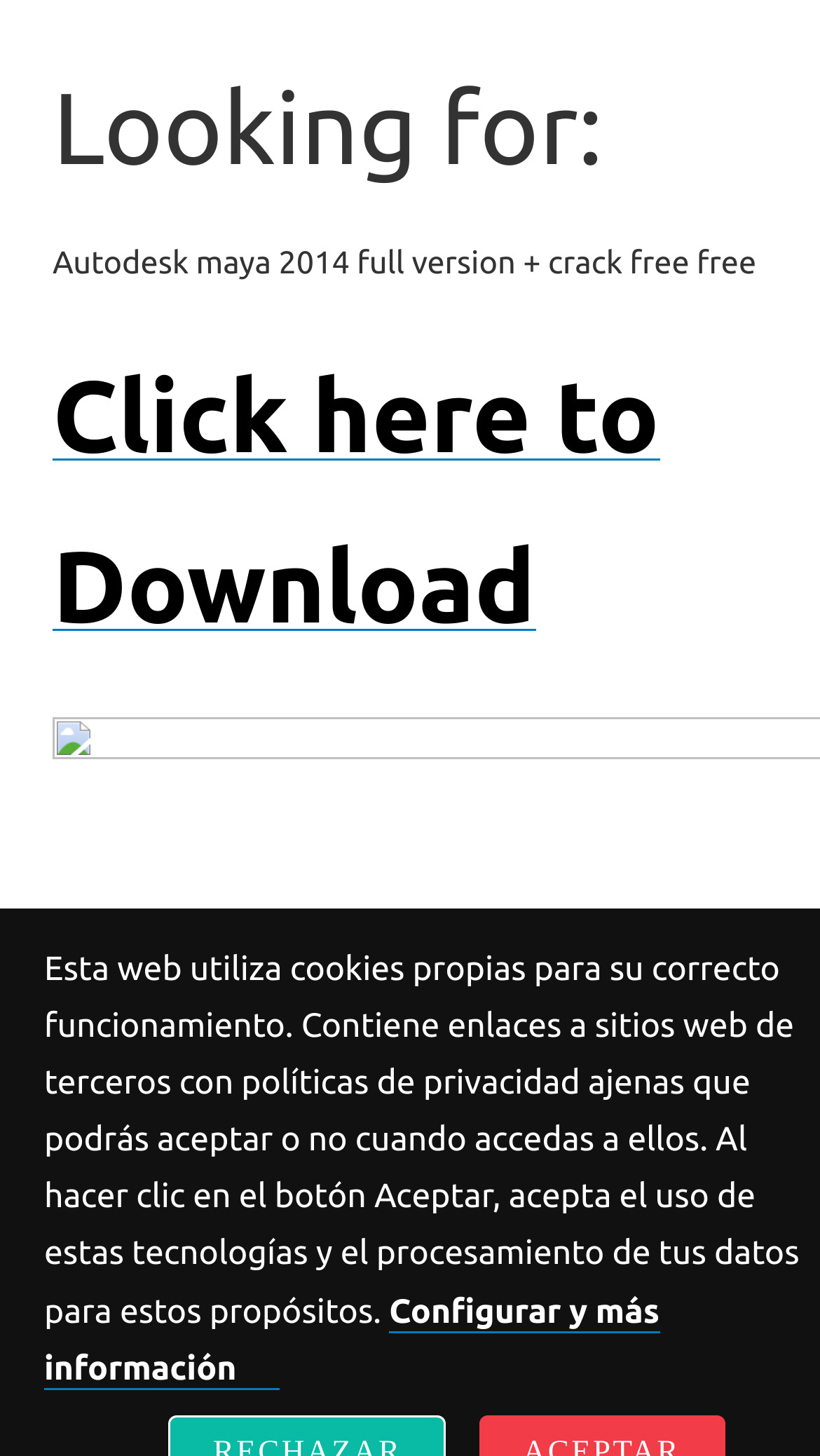Please provide a one-word or short phrase answer to the question:
What is the purpose of the website?

Software download